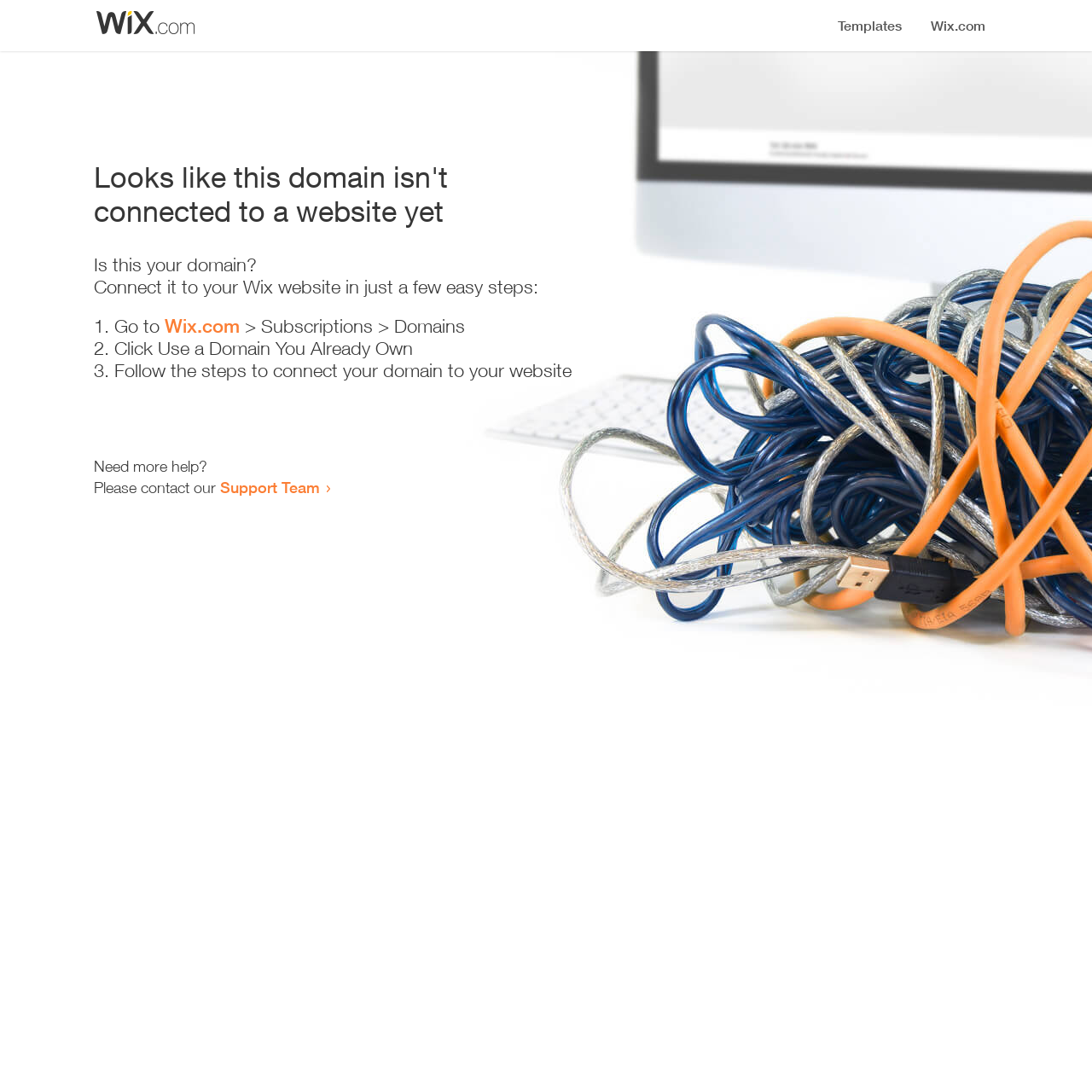Identify the bounding box coordinates of the HTML element based on this description: "Wix.com".

[0.151, 0.288, 0.22, 0.309]